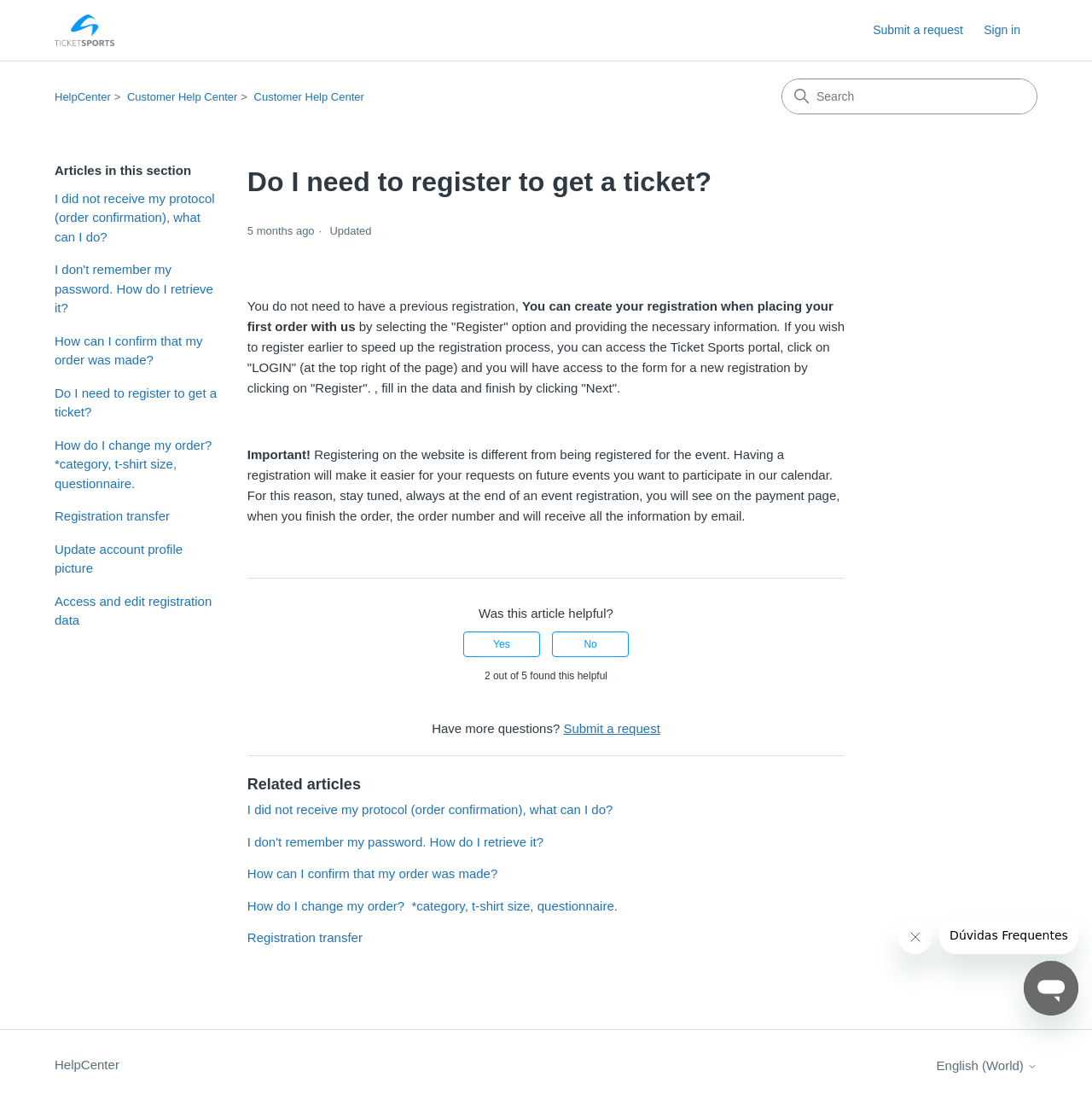How can I create a registration when placing my first order?
Refer to the screenshot and deliver a thorough answer to the question presented.

As mentioned in the article, when placing the first order, I can create a registration by selecting the 'Register' option and providing the necessary information.